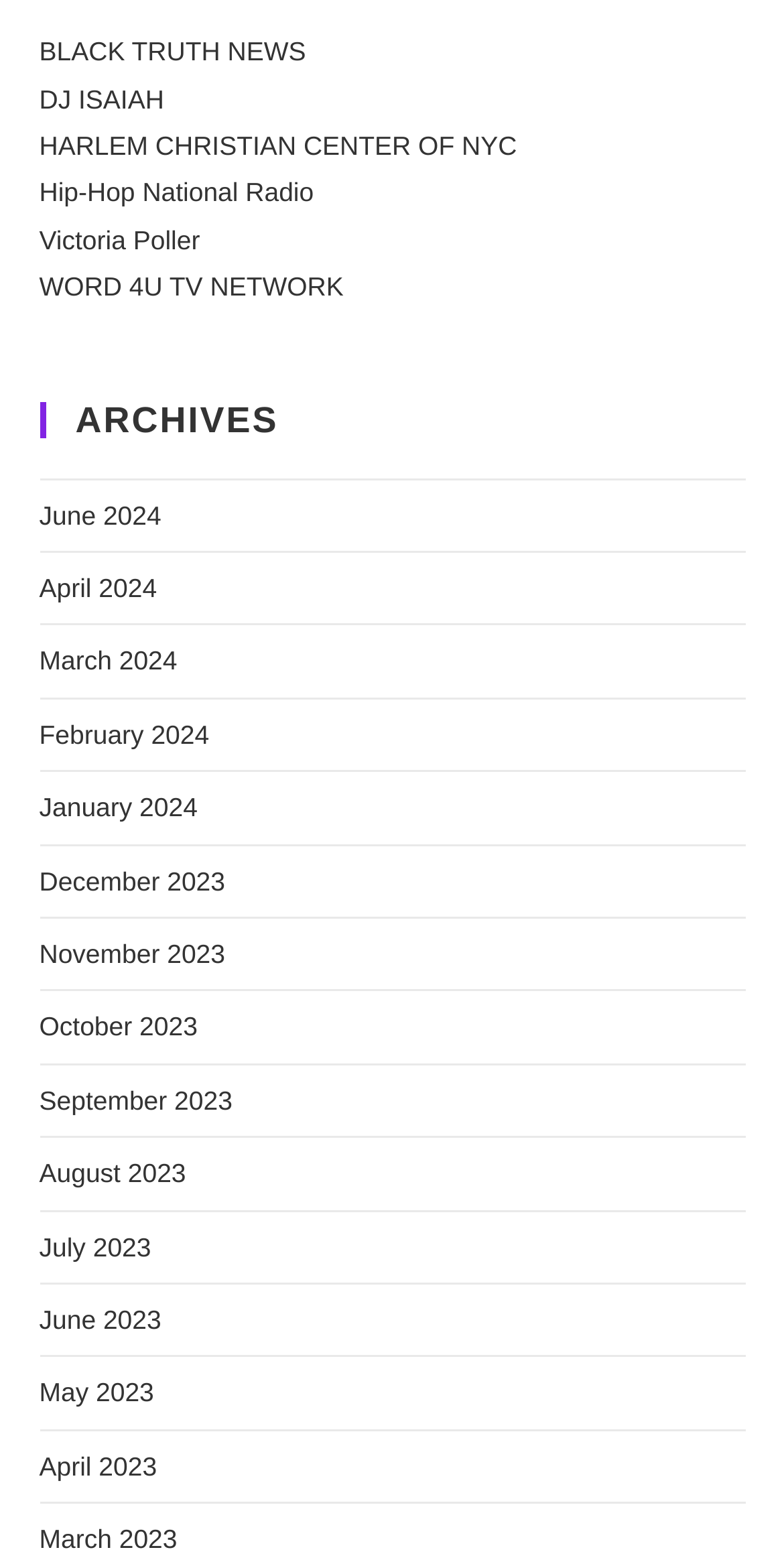Determine the coordinates of the bounding box for the clickable area needed to execute this instruction: "Open the chat window".

None